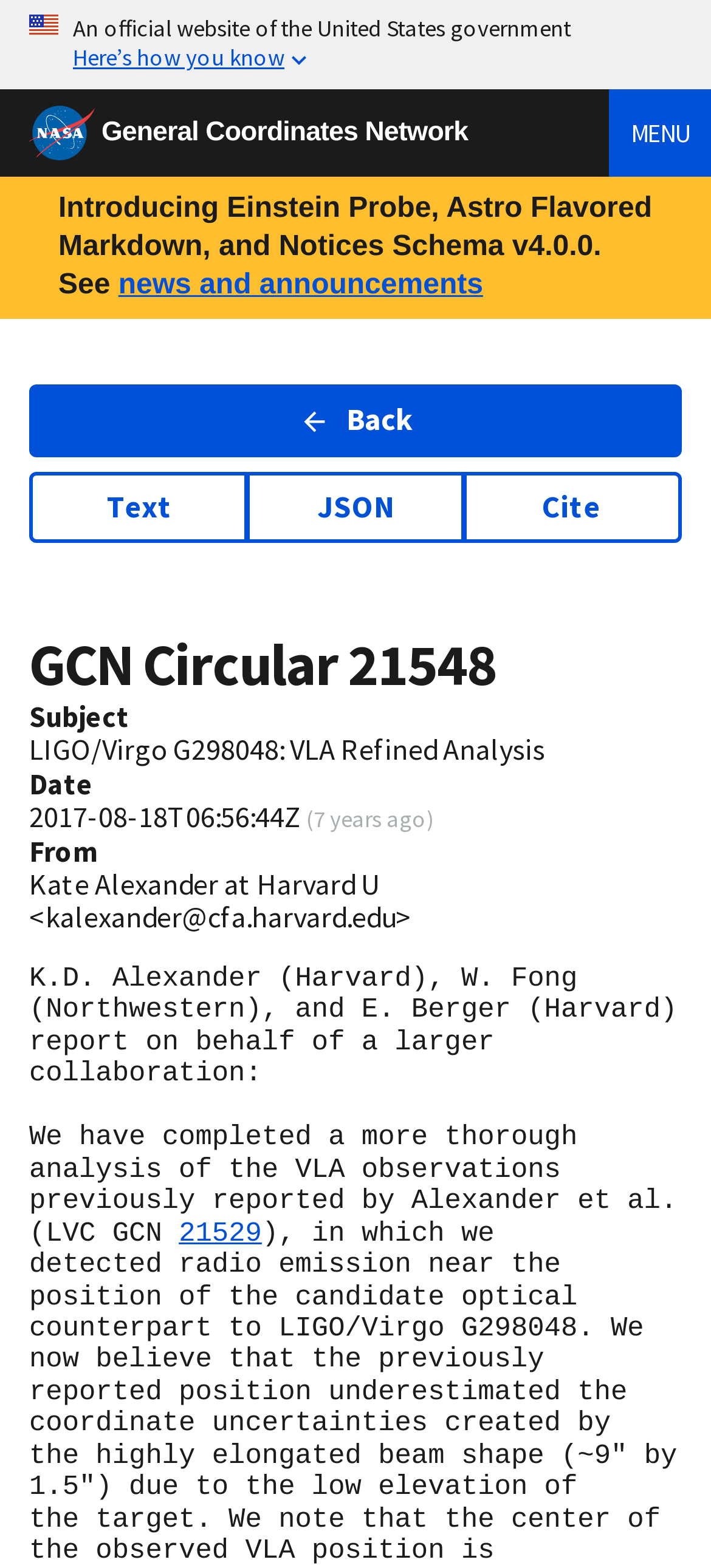What is the date of the GCN Circular? Using the information from the screenshot, answer with a single word or phrase.

2017-08-18T06:56:44Z